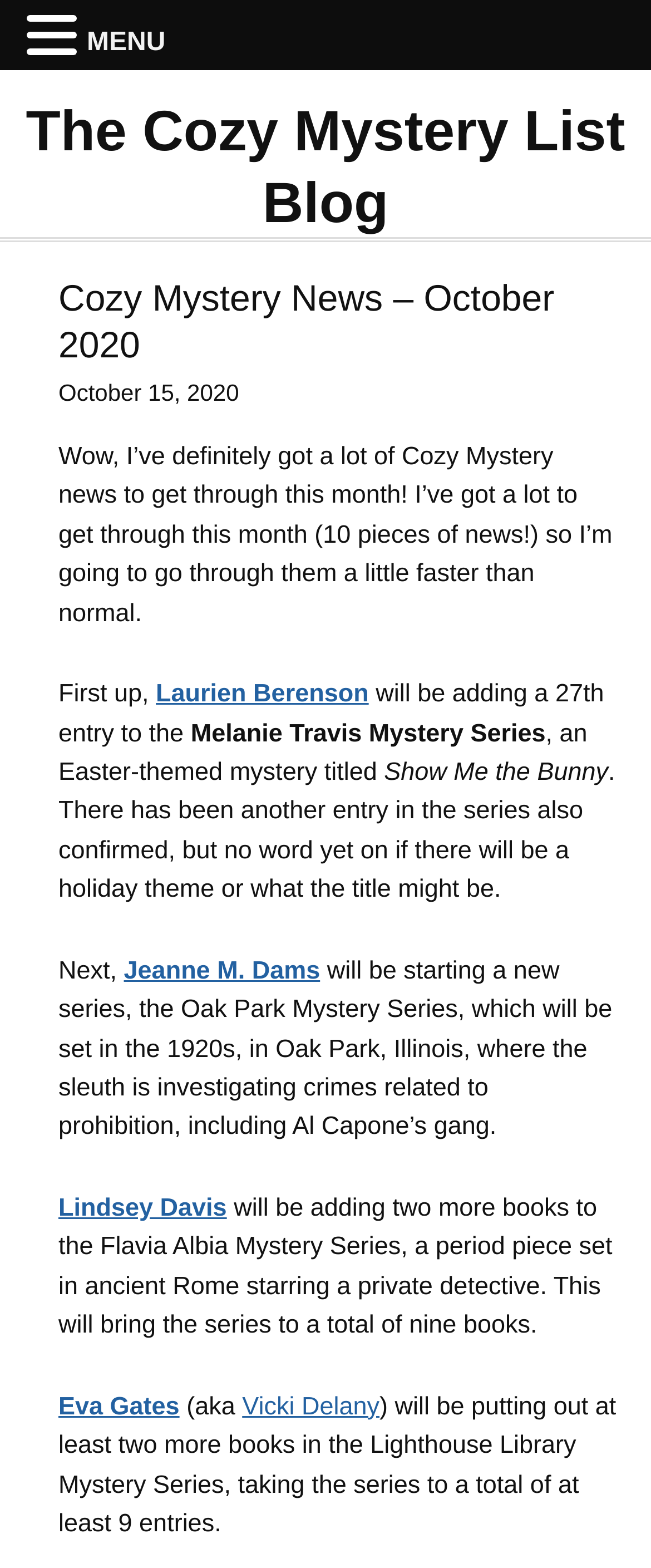Create a detailed summary of the webpage's content and design.

This webpage is about Cozy Mystery news, specifically for October 2020. At the top, there is a link to "The Cozy Mystery List Blog" and a static text describing the blog's content. Below that, there is a header section with a title "Cozy Mystery News – October 2020" and a timestamp "October 15, 2020". 

The main content of the webpage is a series of news articles or updates about various Cozy Mystery authors and their upcoming books. The first update is about Laurien Berenson, who will be adding a 27th entry to the Melanie Travis Mystery Series, an Easter-themed mystery titled "Show Me the Bunny". 

Below that, there are updates about other authors, including Jeanne M. Dams, who will be starting a new series, the Oak Park Mystery Series, set in the 1920s; Lindsey Davis, who will be adding two more books to the Flavia Albia Mystery Series; and Eva Gates, who will be putting out at least two more books in the Lighthouse Library Mystery Series. 

Each update is separated by a short phrase, such as "First up," or "Next," and includes links to the authors' names. The text is densely packed, with no images or breaks in between the updates. At the top right corner, there is a link to "MENU", which is likely a navigation menu for the blog.